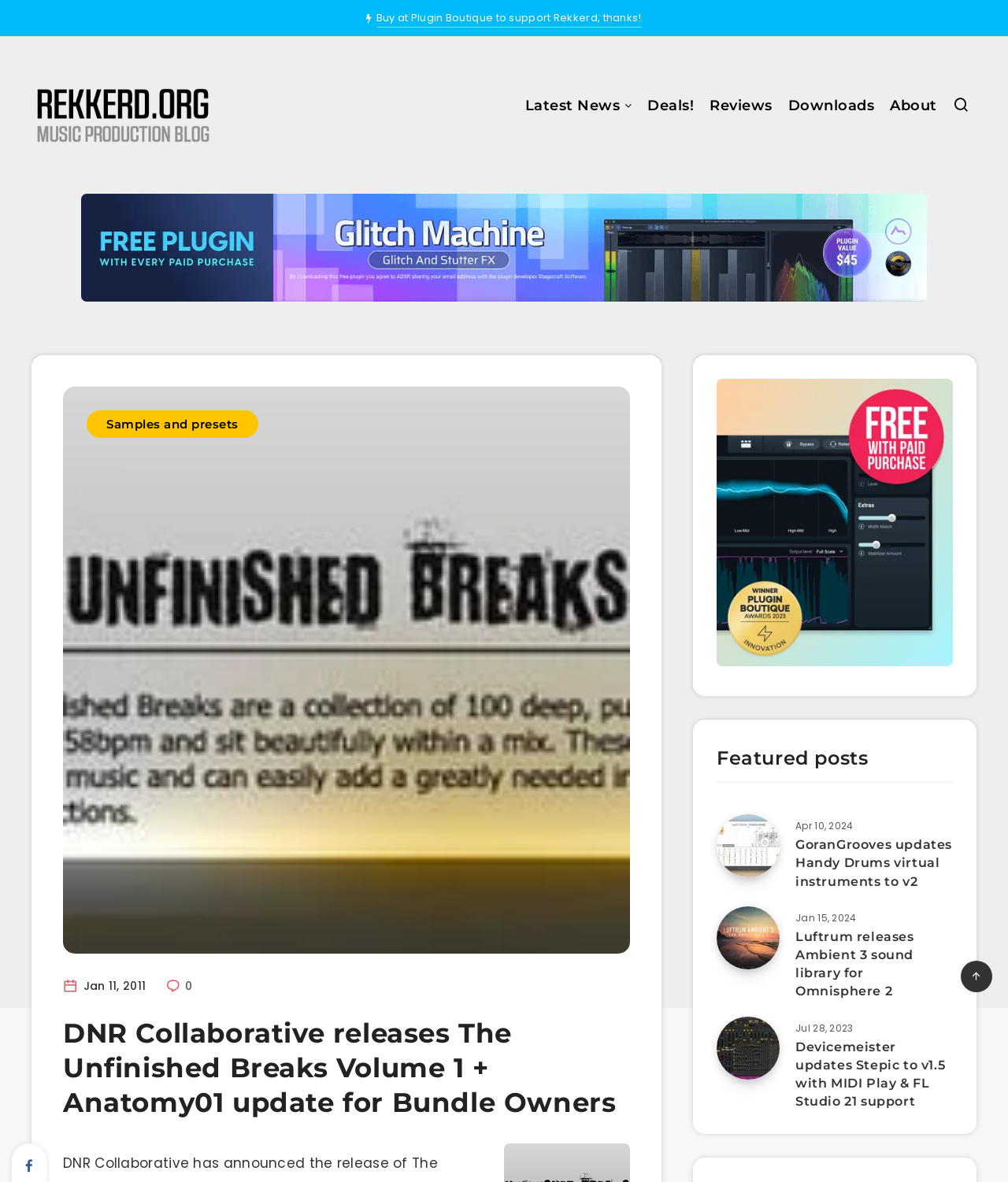Please mark the bounding box coordinates of the area that should be clicked to carry out the instruction: "Read latest news".

[0.521, 0.081, 0.615, 0.101]